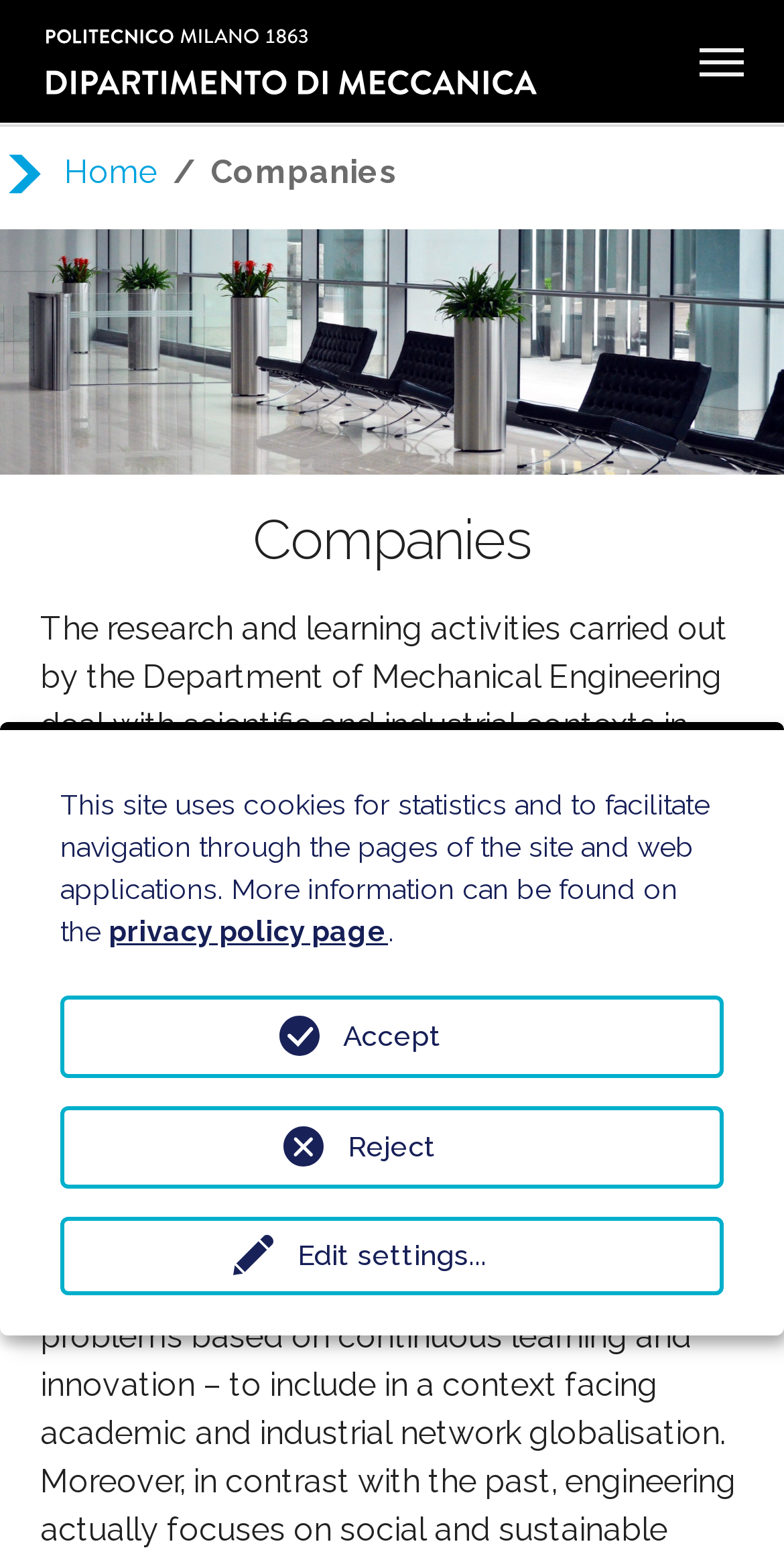Determine the bounding box coordinates for the HTML element mentioned in the following description: "title="Department of Mechanical Engineering"". The coordinates should be a list of four floats ranging from 0 to 1, represented as [left, top, right, bottom].

[0.051, 0.036, 0.692, 0.069]